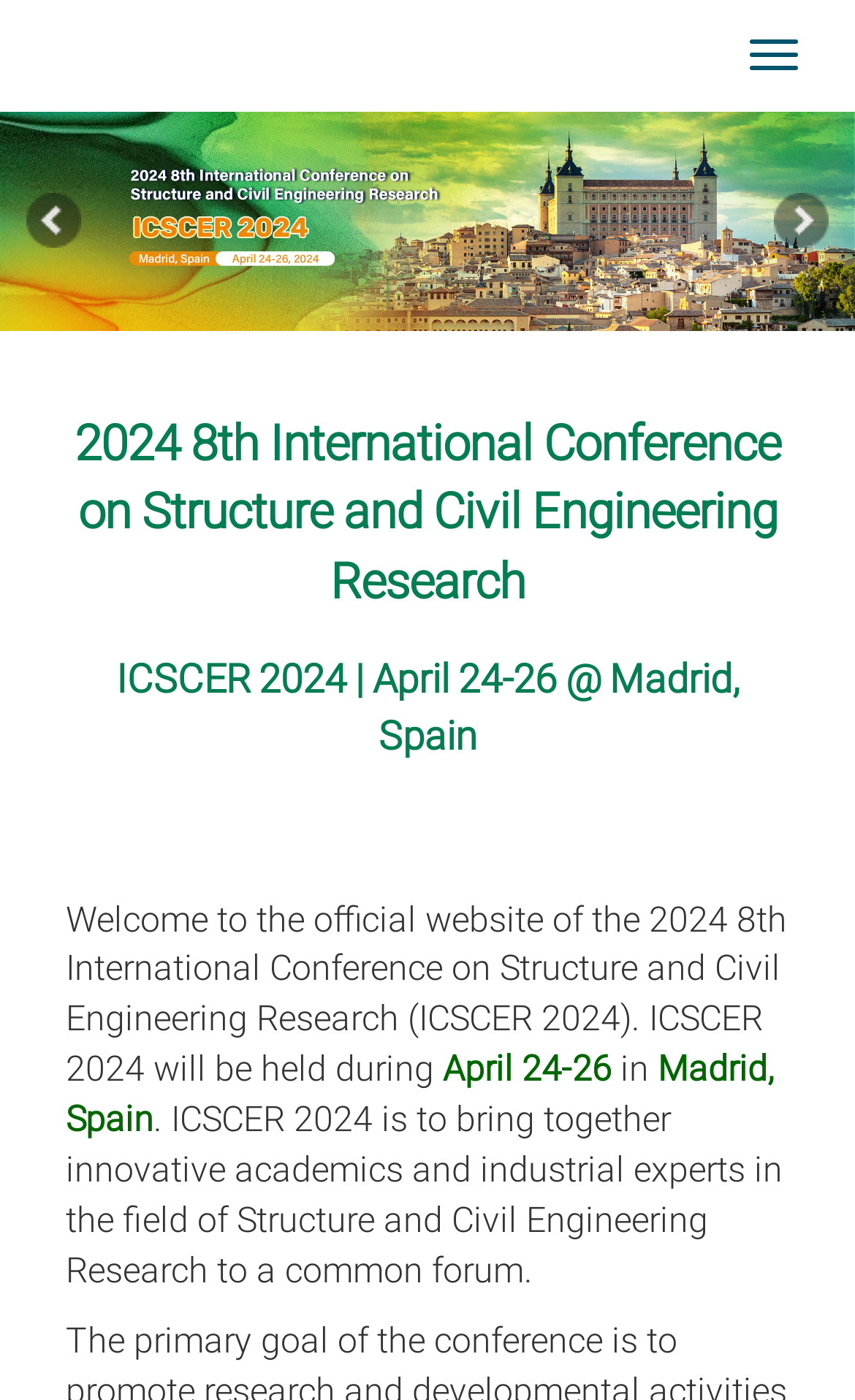What is the theme of the conference?
Answer with a single word or phrase, using the screenshot for reference.

Structure and Civil Engineering Research